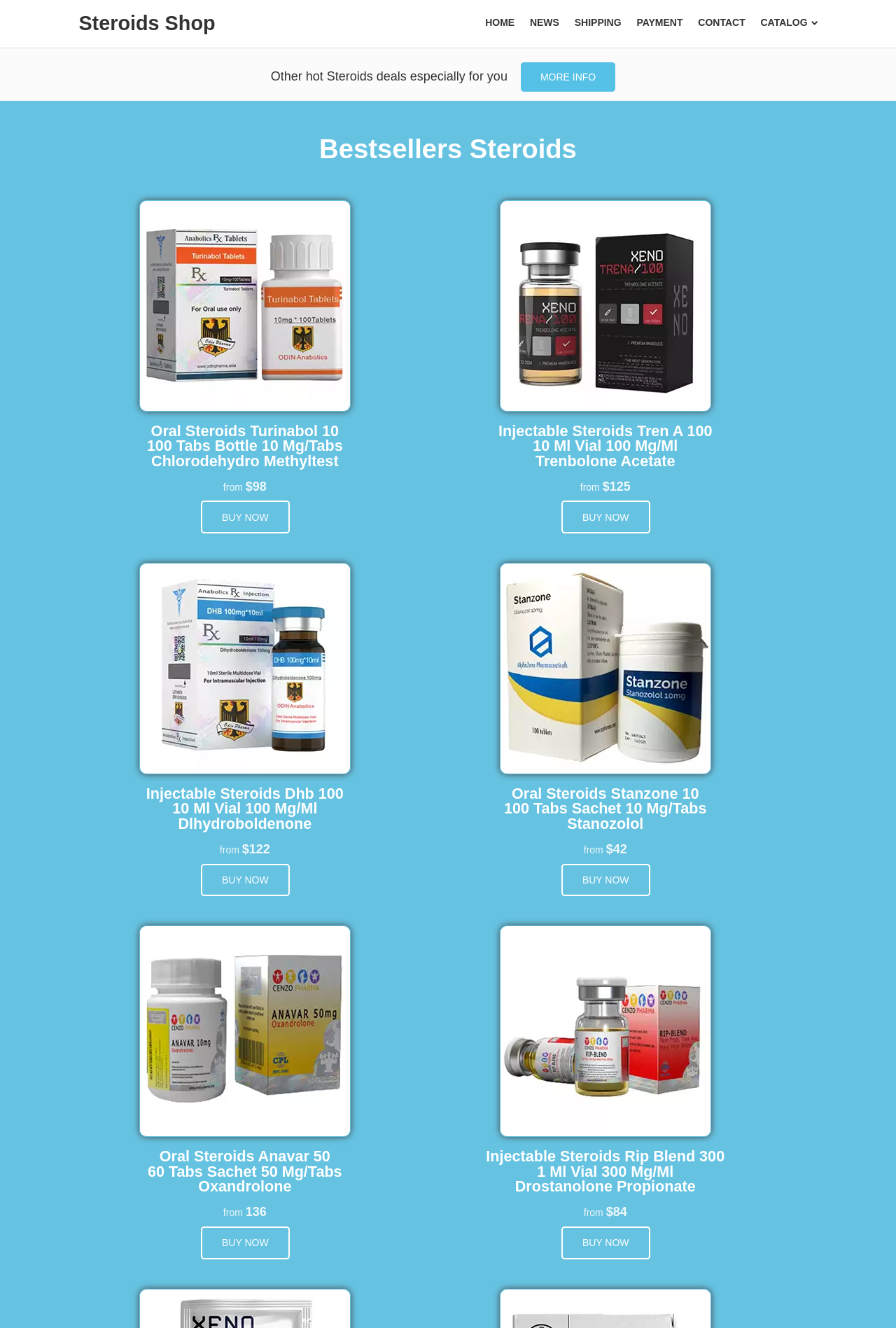Find the bounding box coordinates for the area that should be clicked to accomplish the instruction: "Go to HOME page".

[0.542, 0.013, 0.574, 0.021]